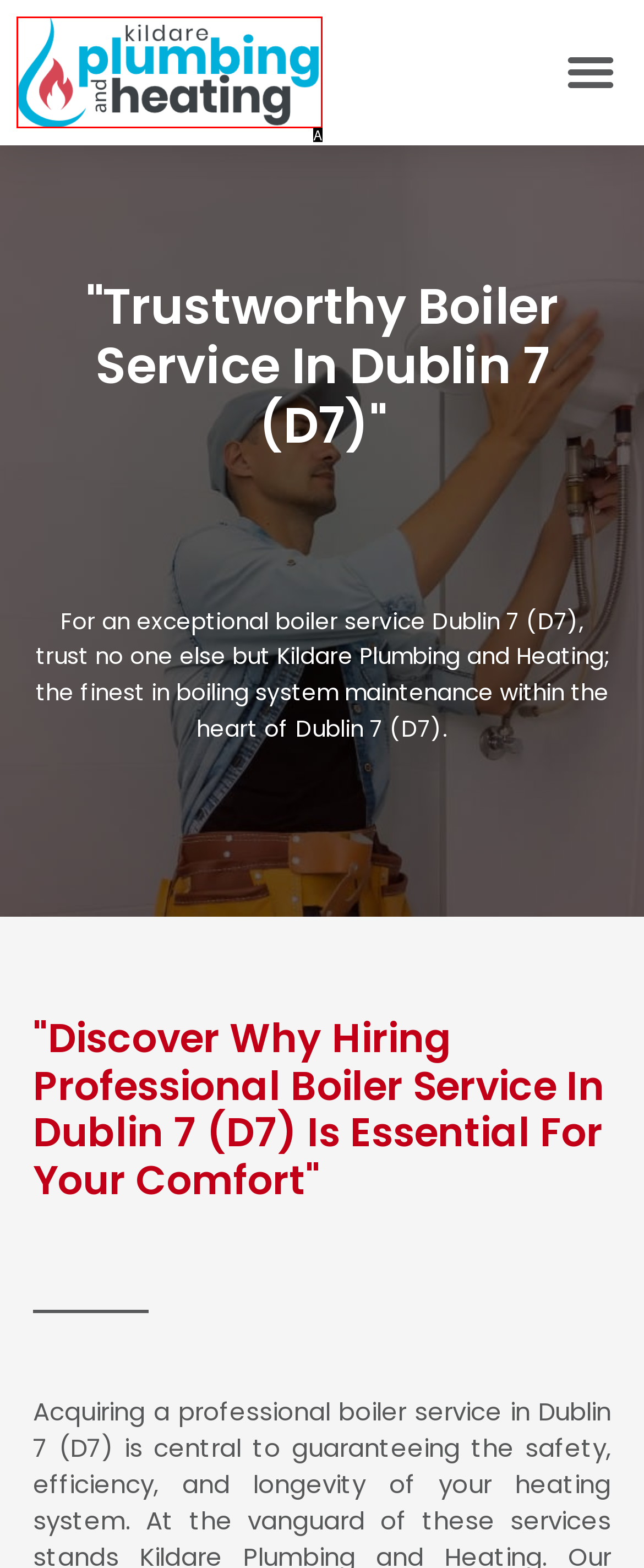Determine which option fits the element description: alt="bathrooms experts"
Answer with the option’s letter directly.

A